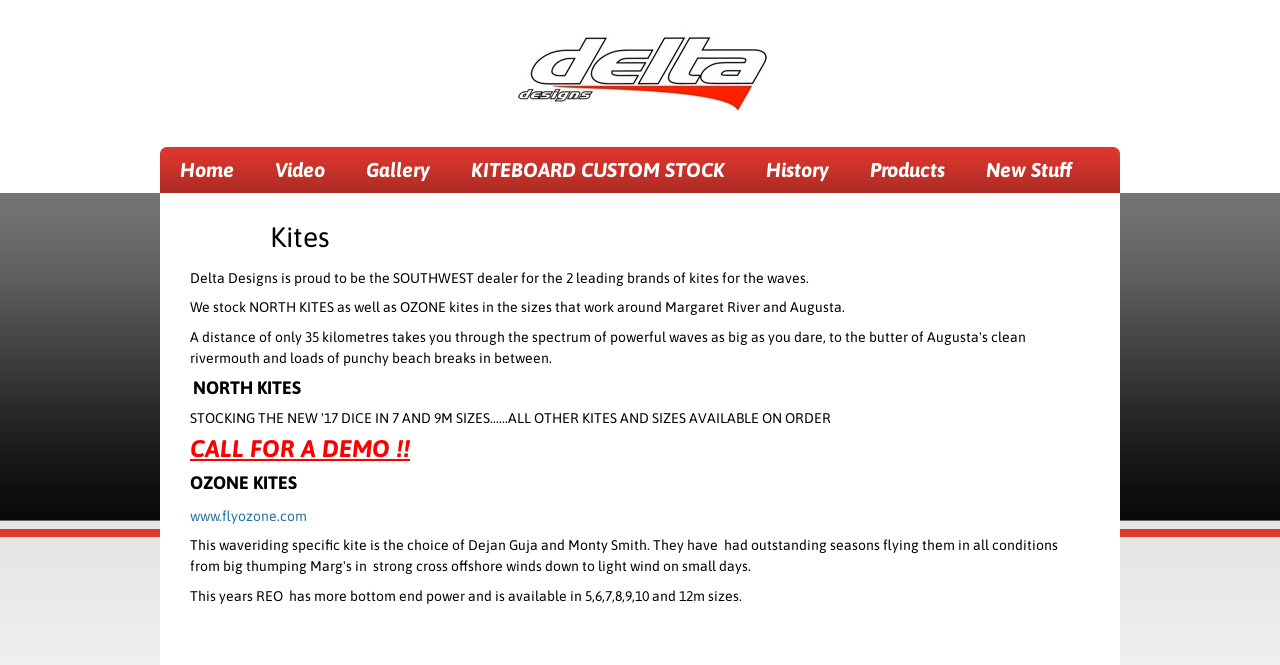Identify the bounding box coordinates of the clickable region to carry out the given instruction: "check out new stuff".

[0.755, 0.221, 0.853, 0.29]